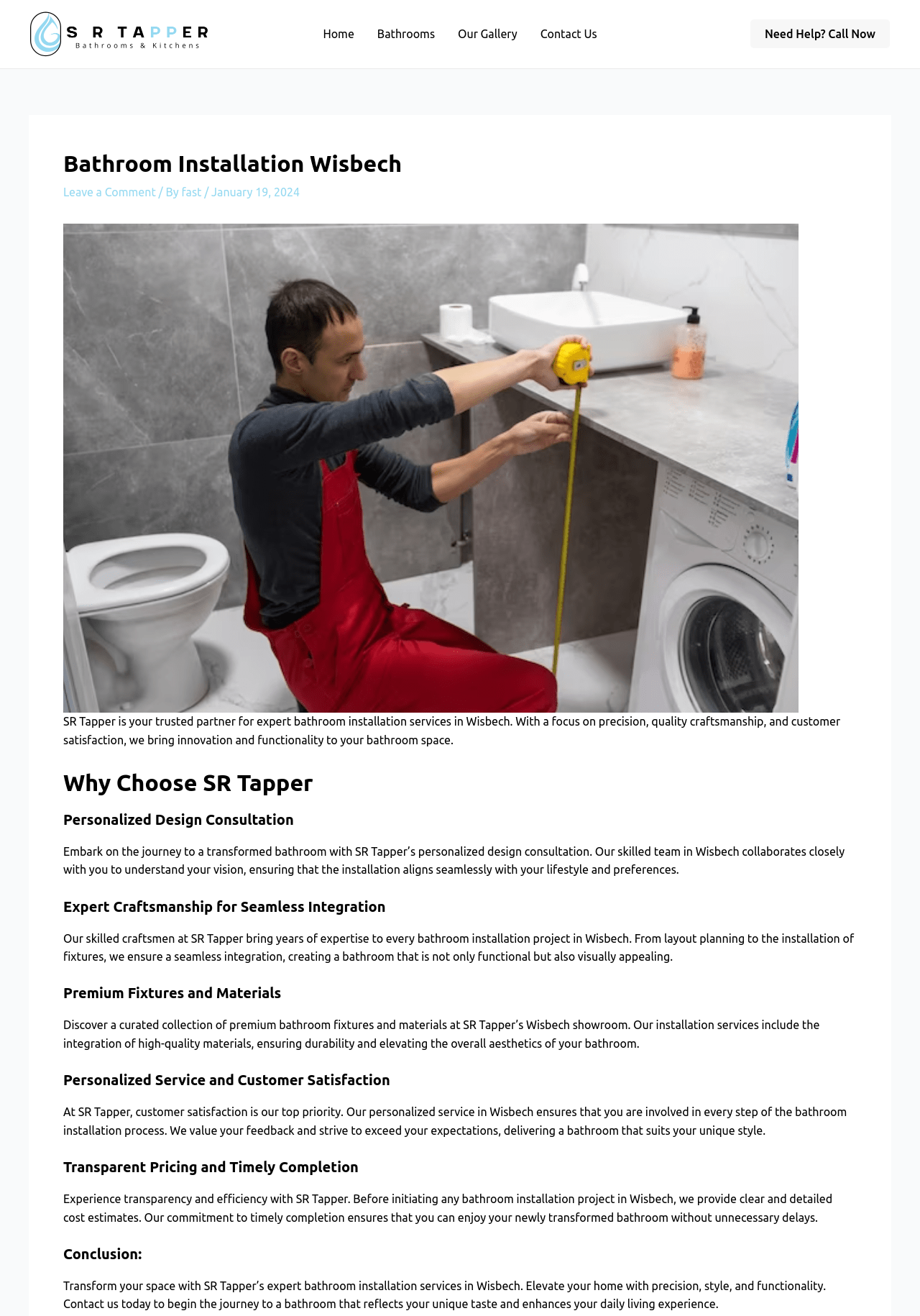Please identify the coordinates of the bounding box for the clickable region that will accomplish this instruction: "Click the 'Need Help? Call Now' link".

[0.814, 0.014, 0.969, 0.038]